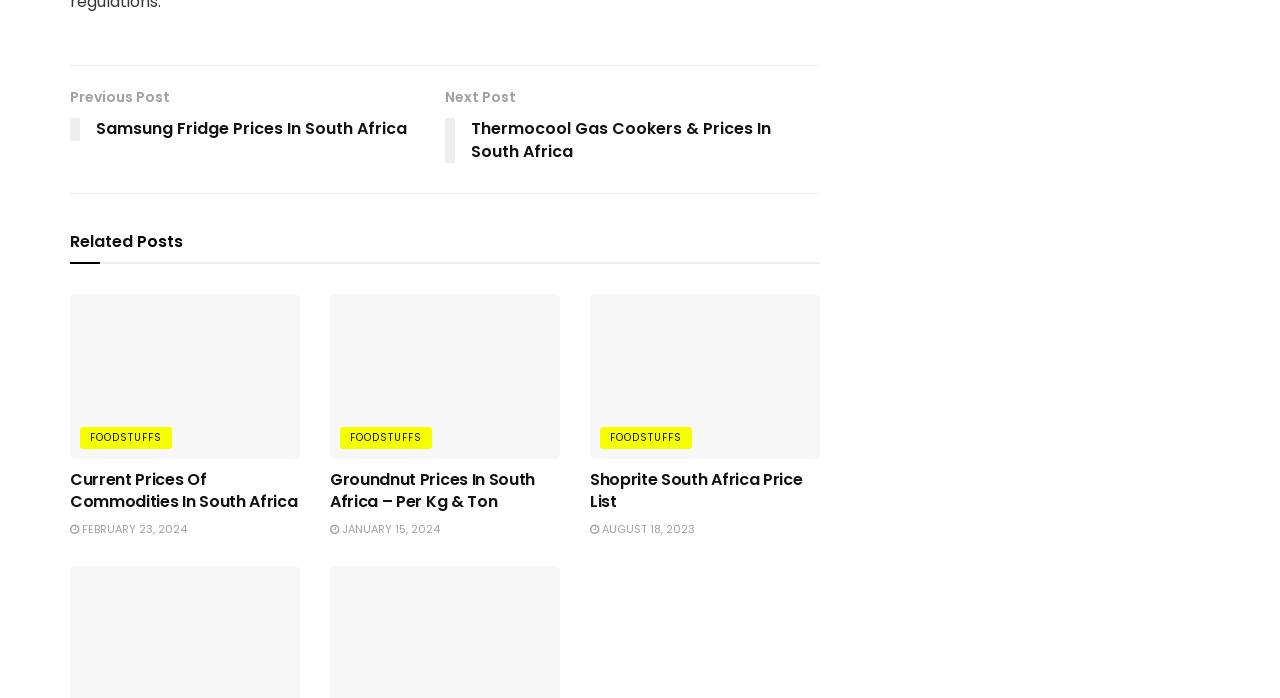Please give the bounding box coordinates of the area that should be clicked to fulfill the following instruction: "View article about Current Prices Of Commodities In South Africa". The coordinates should be in the format of four float numbers from 0 to 1, i.e., [left, top, right, bottom].

[0.055, 0.671, 0.234, 0.736]